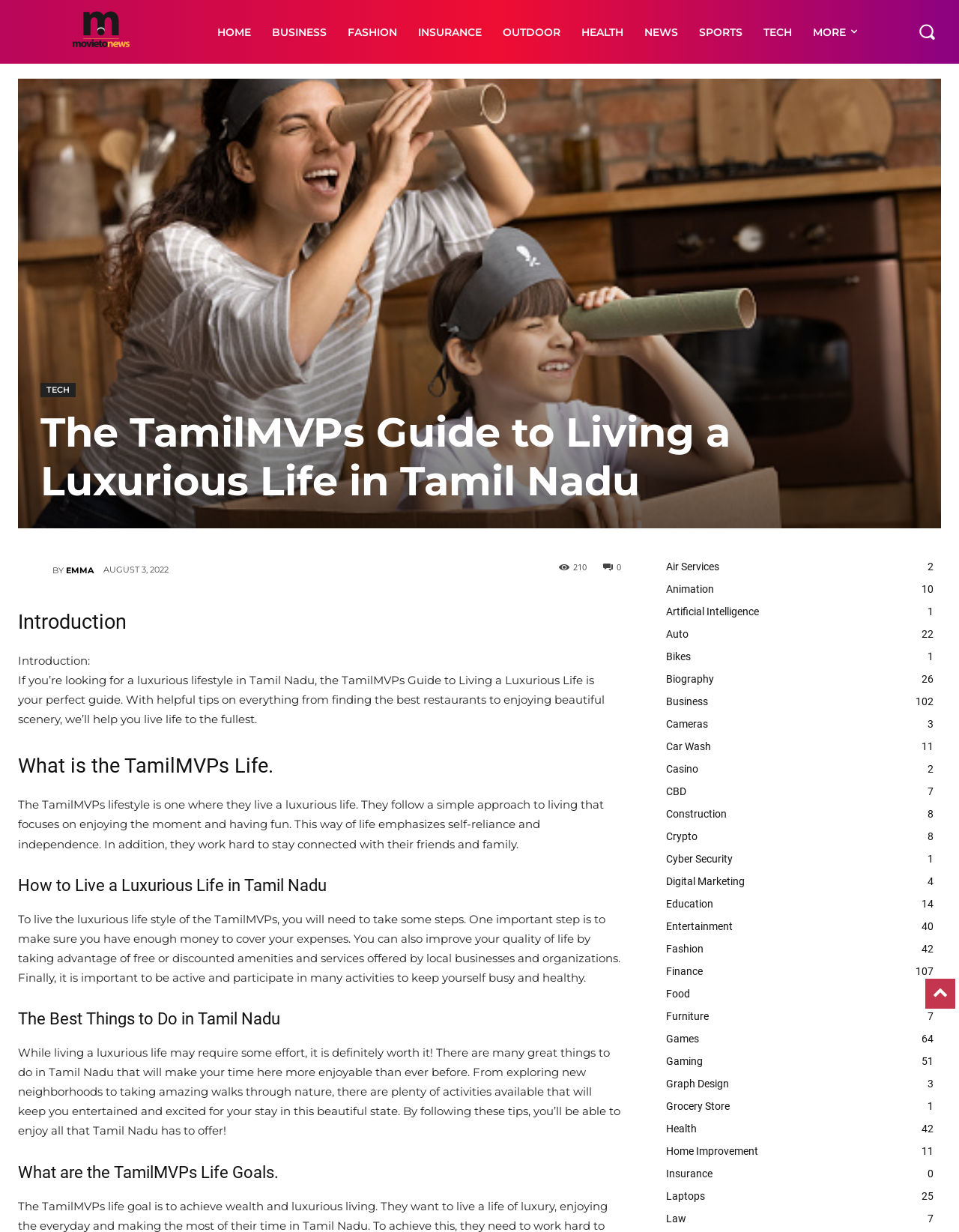What is the name of the guide?
Can you offer a detailed and complete answer to this question?

The name of the guide can be found in the heading element with the text 'The TamilMVPs Guide to Living a Luxurious Life in Tamil Nadu'.